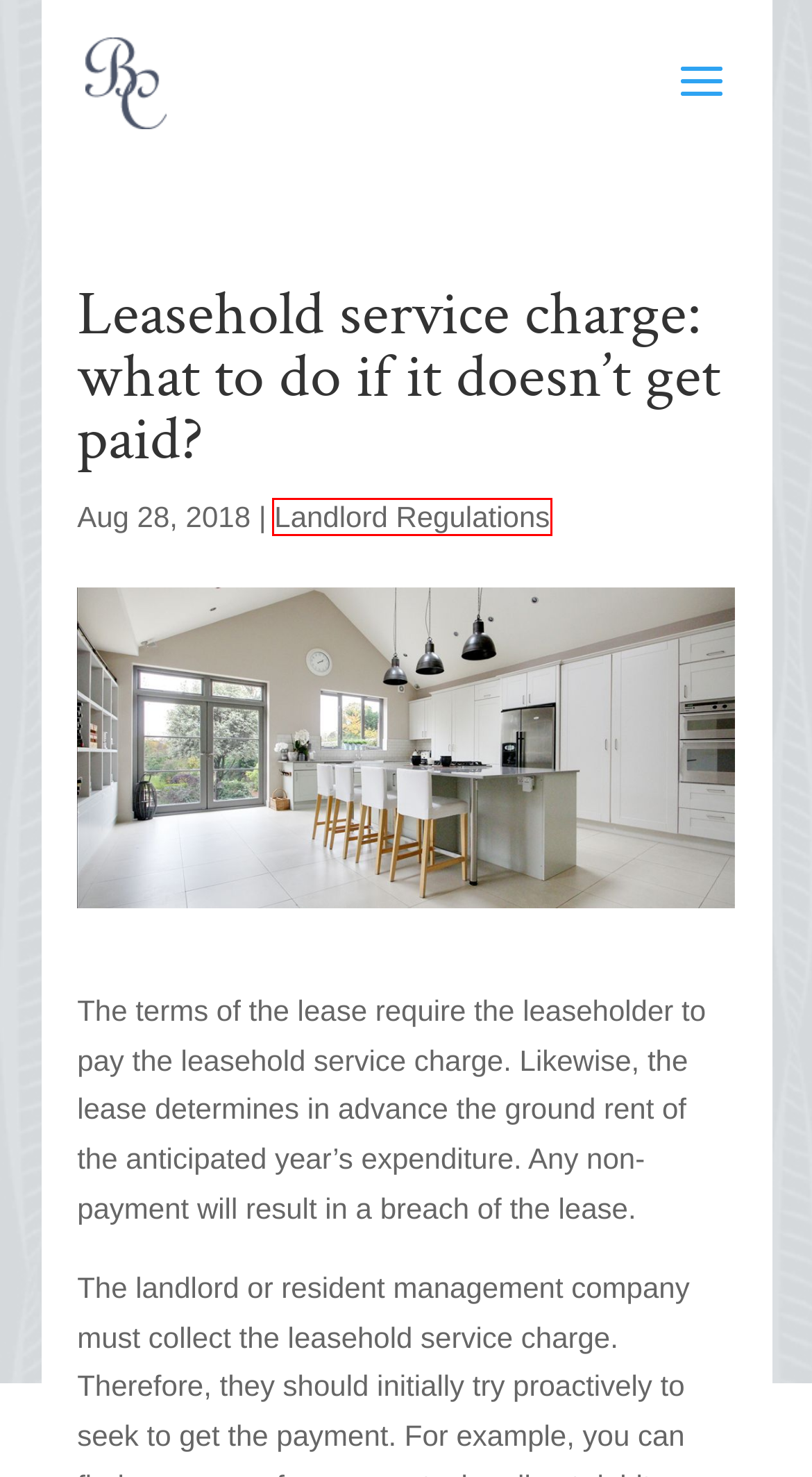Examine the webpage screenshot and identify the UI element enclosed in the red bounding box. Pick the webpage description that most accurately matches the new webpage after clicking the selected element. Here are the candidates:
A. Benefits Of Having A Property Manager – Blue Crystal
B. Residential Property Management London - Blue Crystal
C. Landlord Regulations - Blue Crystal Property Management West London
D. Uncategorized Archives - Blue Crystal Property Management
E. Renting Laws UK - Blue Crystal West London
F. Asbestos In A Rental Property – Blue Crystal
G. Section 8 Notice Requirements – Blue Crystal
H. Section 13 Notices – Blue Crystal

C